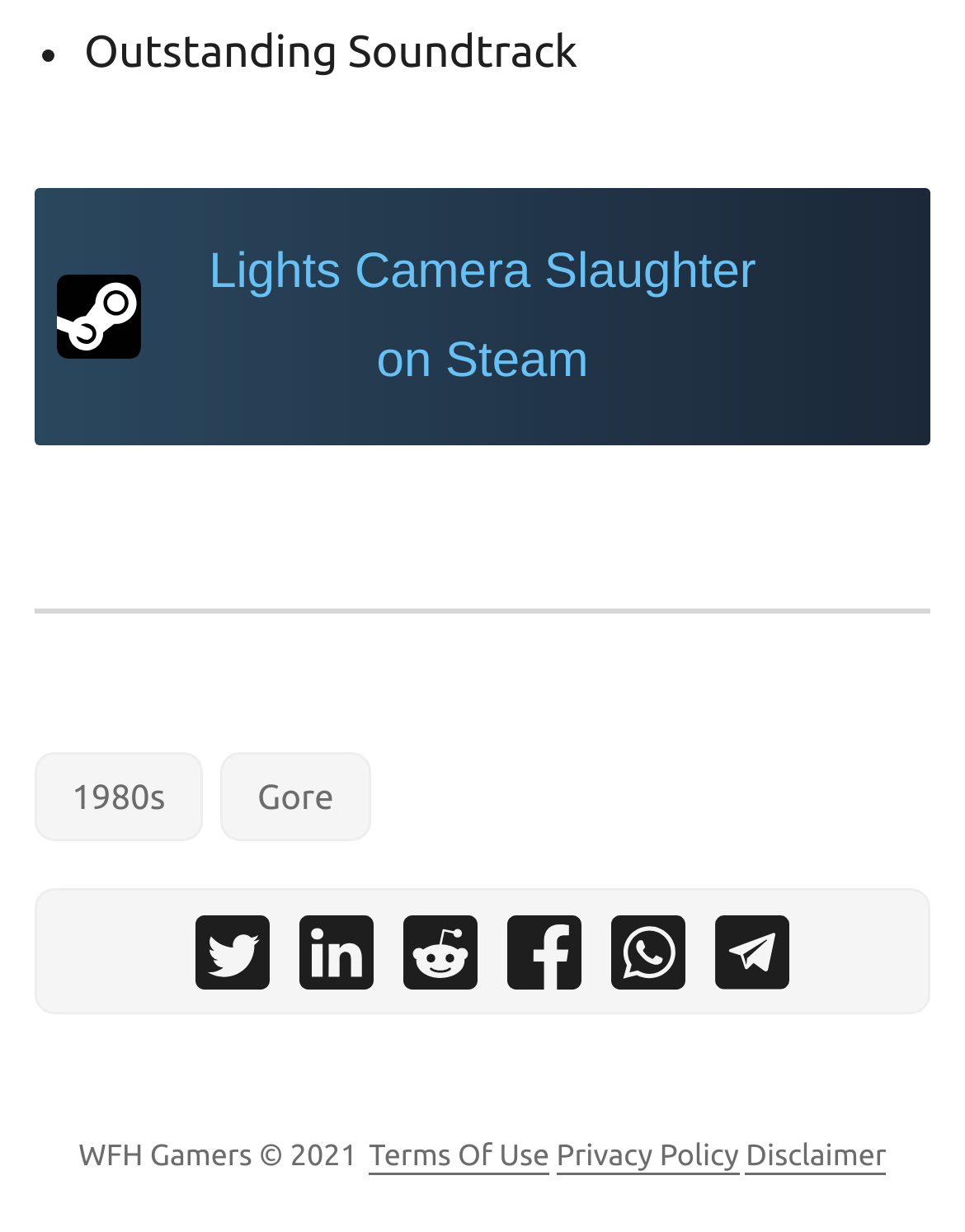What is the copyright year of WFH Gamers?
Please answer the question with a single word or phrase, referencing the image.

2021